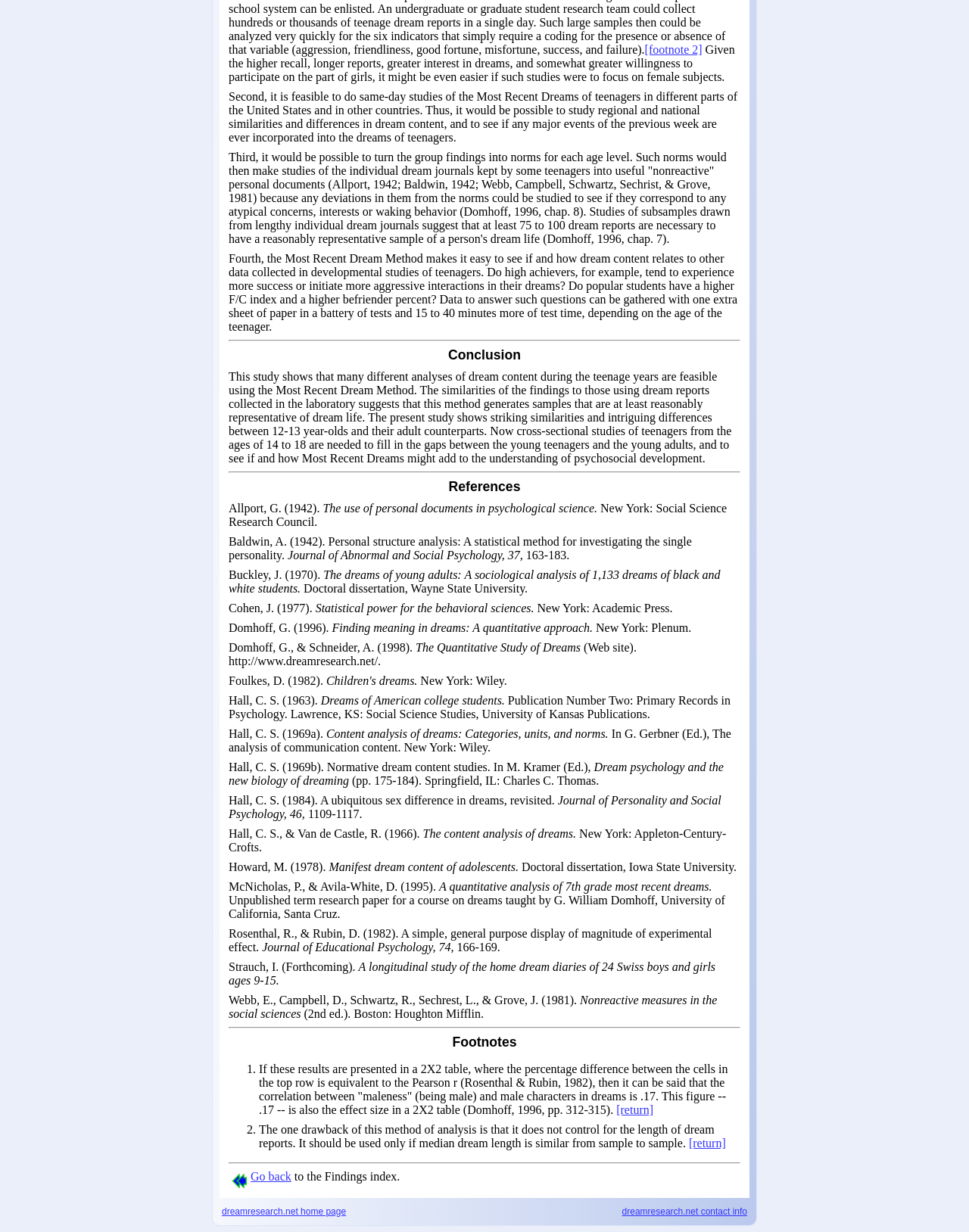Locate the bounding box coordinates for the element described below: "Mentions légales". The coordinates must be four float values between 0 and 1, formatted as [left, top, right, bottom].

None